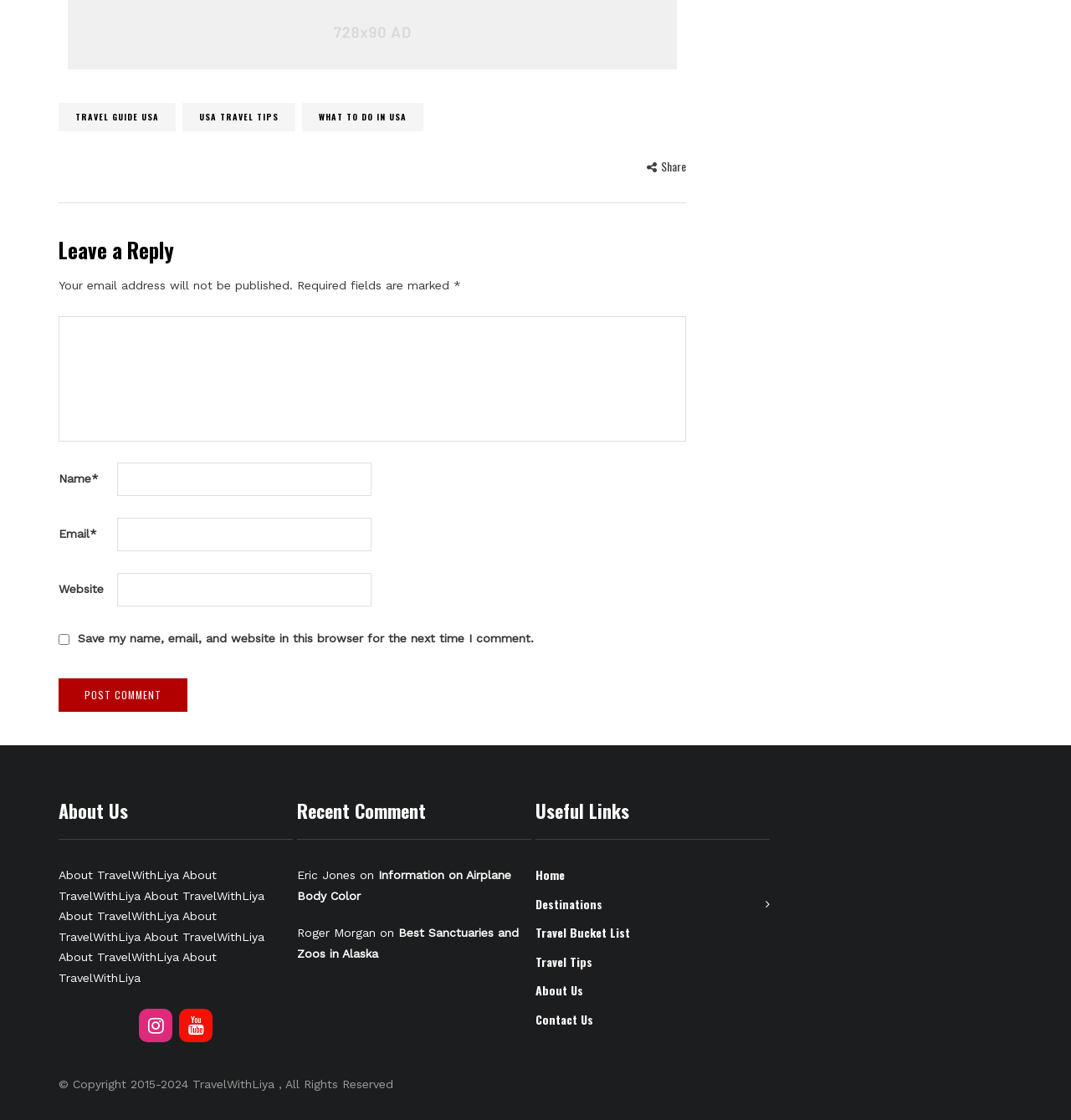Provide a short answer to the following question with just one word or phrase: What is the name of the travel website?

TravelWithLiya